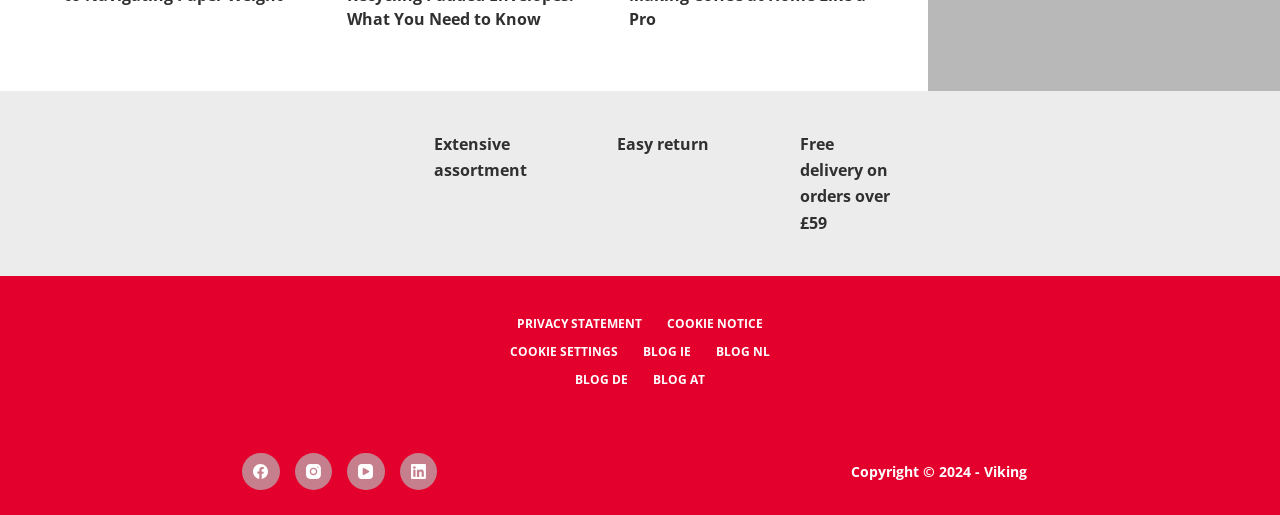Highlight the bounding box coordinates of the element you need to click to perform the following instruction: "Check free delivery details."

[0.625, 0.257, 0.696, 0.454]